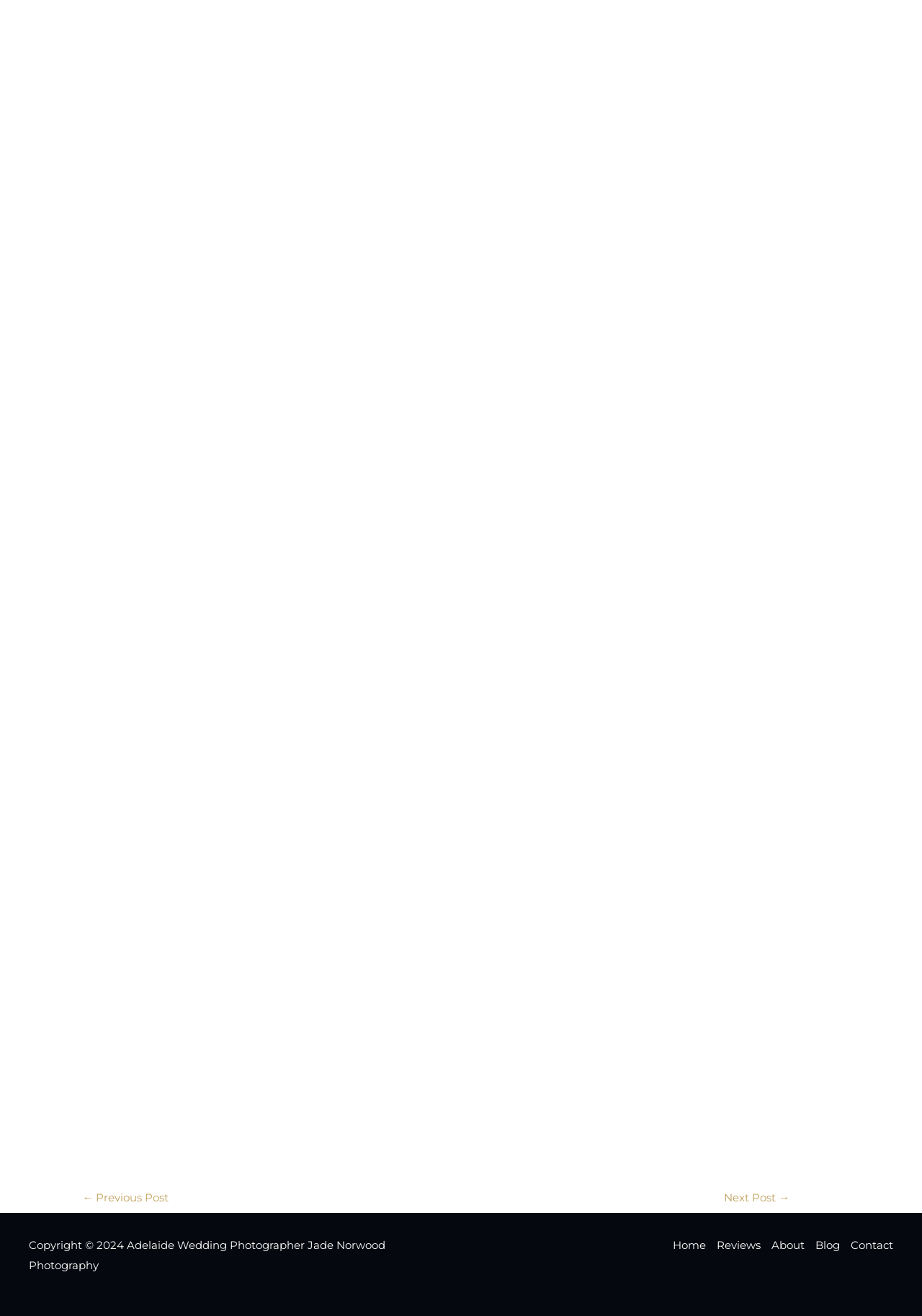Identify and provide the bounding box coordinates of the UI element described: "About". The coordinates should be formatted as [left, top, right, bottom], with each number being a float between 0 and 1.

[0.831, 0.939, 0.879, 0.954]